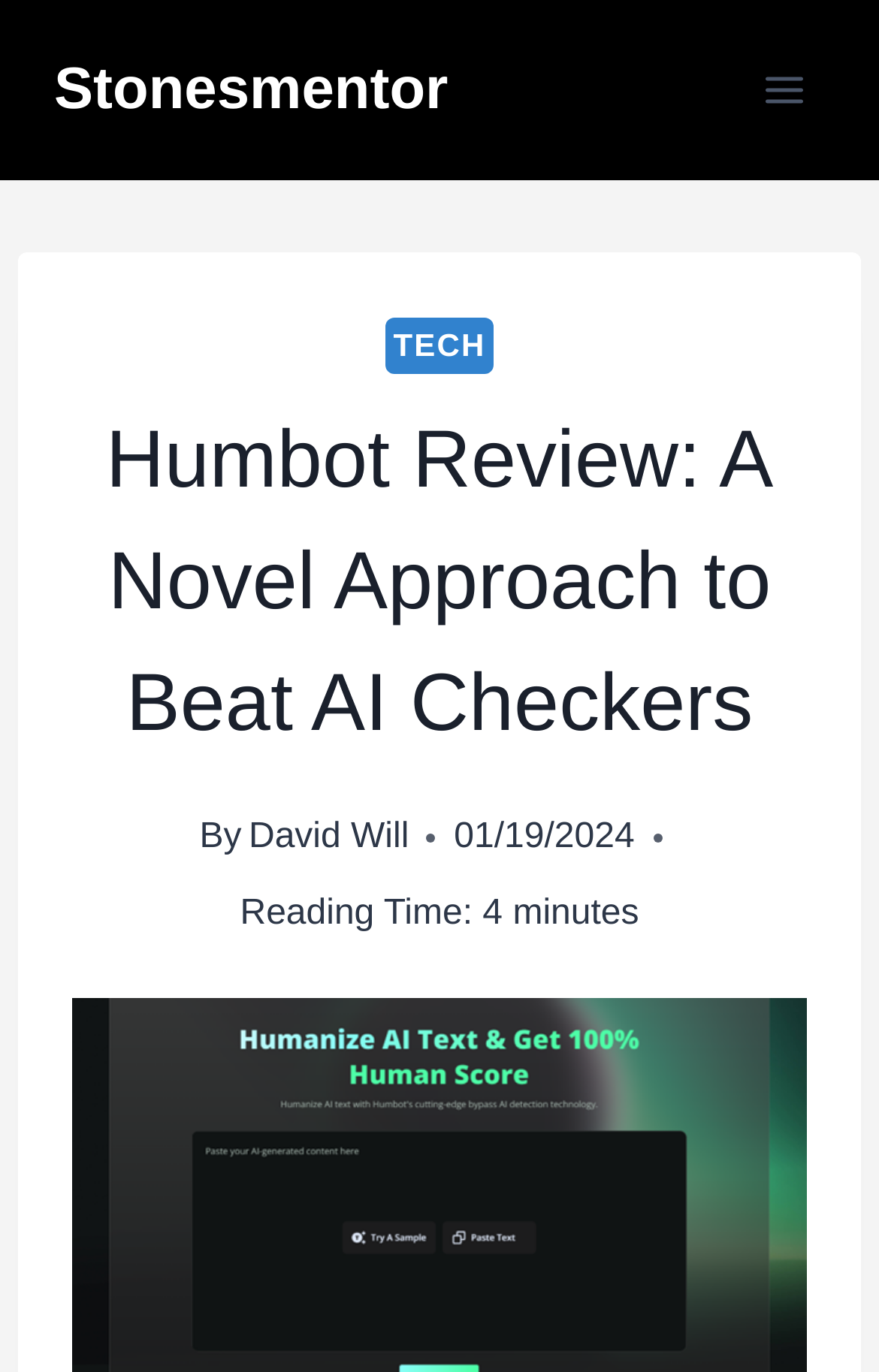Identify the first-level heading on the webpage and generate its text content.

Humbot Review: A Novel Approach to Beat AI Checkers